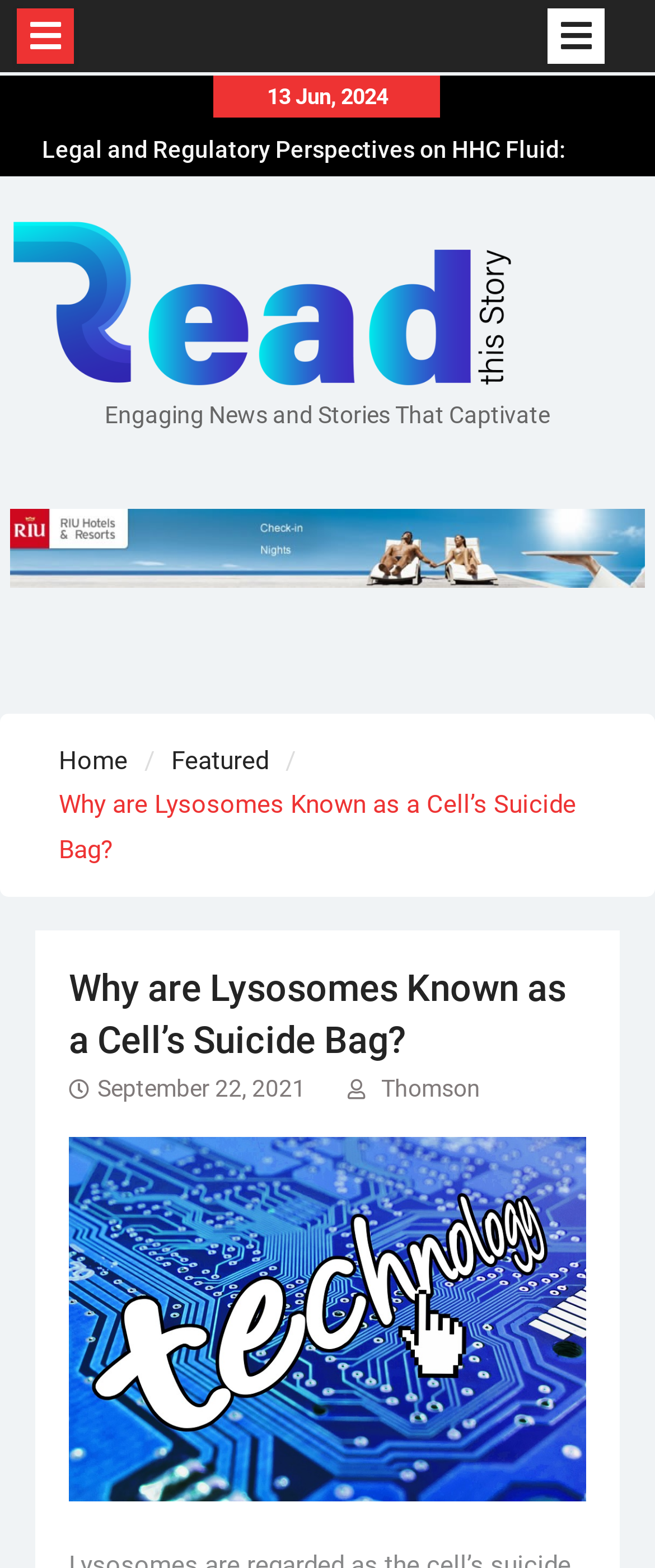Describe all the key features and sections of the webpage thoroughly.

The webpage appears to be an article or blog post with the title "Why are Lysosomes Known as a Cell's Suicide Bag?" situated near the top center of the page. Below the title, there is a header section with the same title, accompanied by the date "September 22, 2021" and the author's name "Thomson" on the right side.

On the top-left corner, there are two identical links with a font awesome icon '\uf0c9', which might be social media links or bookmarks. On the top-right corner, there is another identical link. 

Below the header section, there is a section with three links to other articles or posts, including "Legal and Regulatory Perspectives on HHC Fluid: Navigating the Complex Landscape of Cannabinoid Laws", "Stay Organized: Use This Free Online Notepad", and "Dr. Samuel Clanton “Rejuvenating Faces: Decoding Dr. P. Daniel Ward’s Facelift Revolution”". These links are stacked vertically, taking up a significant portion of the page.

To the right of these links, there is a static text "Engaging News and Stories That Captivate", which might be a tagline or a description of the website. Below this text, there is a complementary section that takes up a significant portion of the page, but its content is not specified.

Near the bottom of the page, there is a navigation section with breadcrumbs, featuring links to "Home" and "Featured" pages.